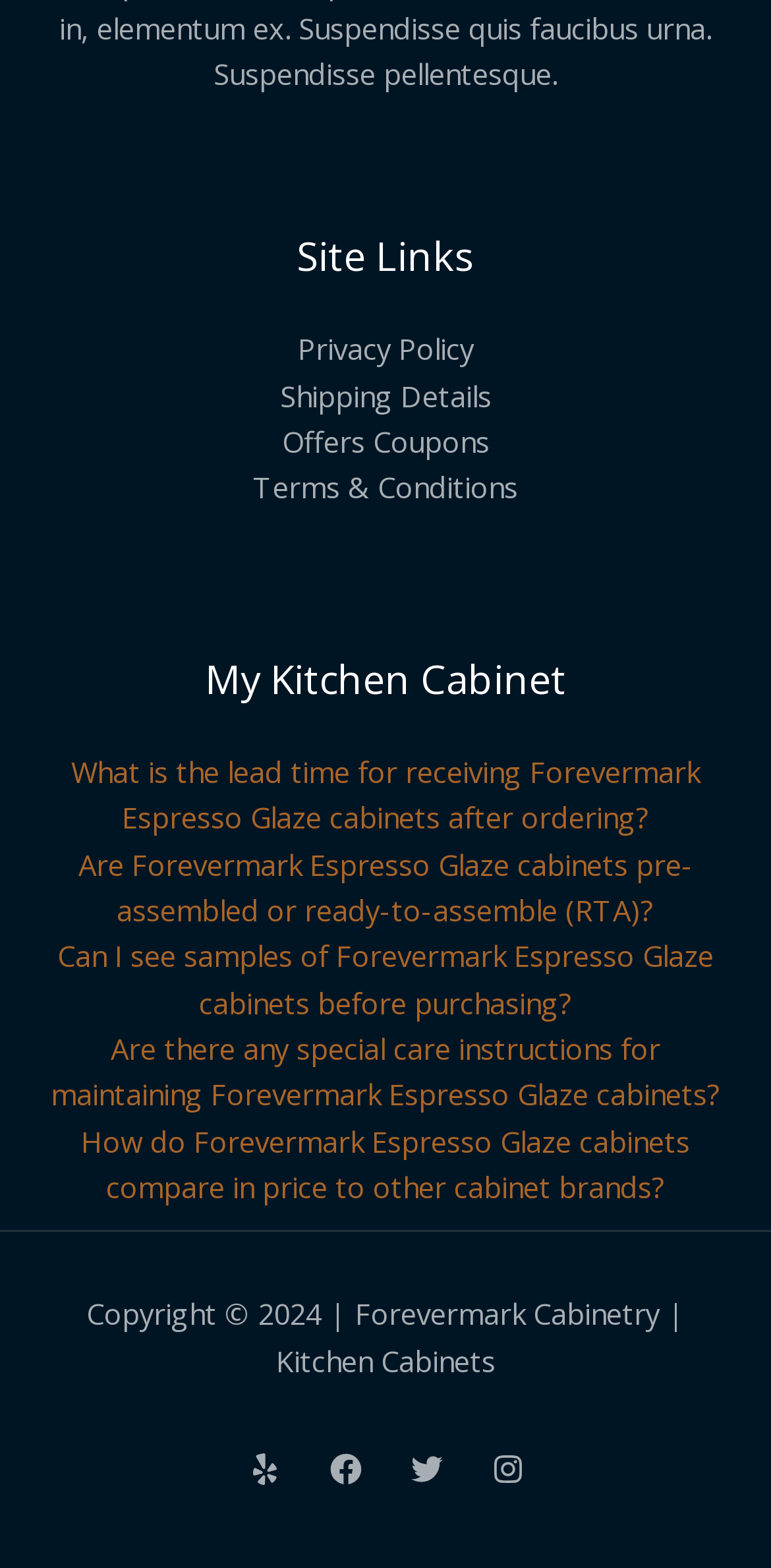Provide a short answer using a single word or phrase for the following question: 
What is the purpose of the 'Site Links' section?

Provides site navigation